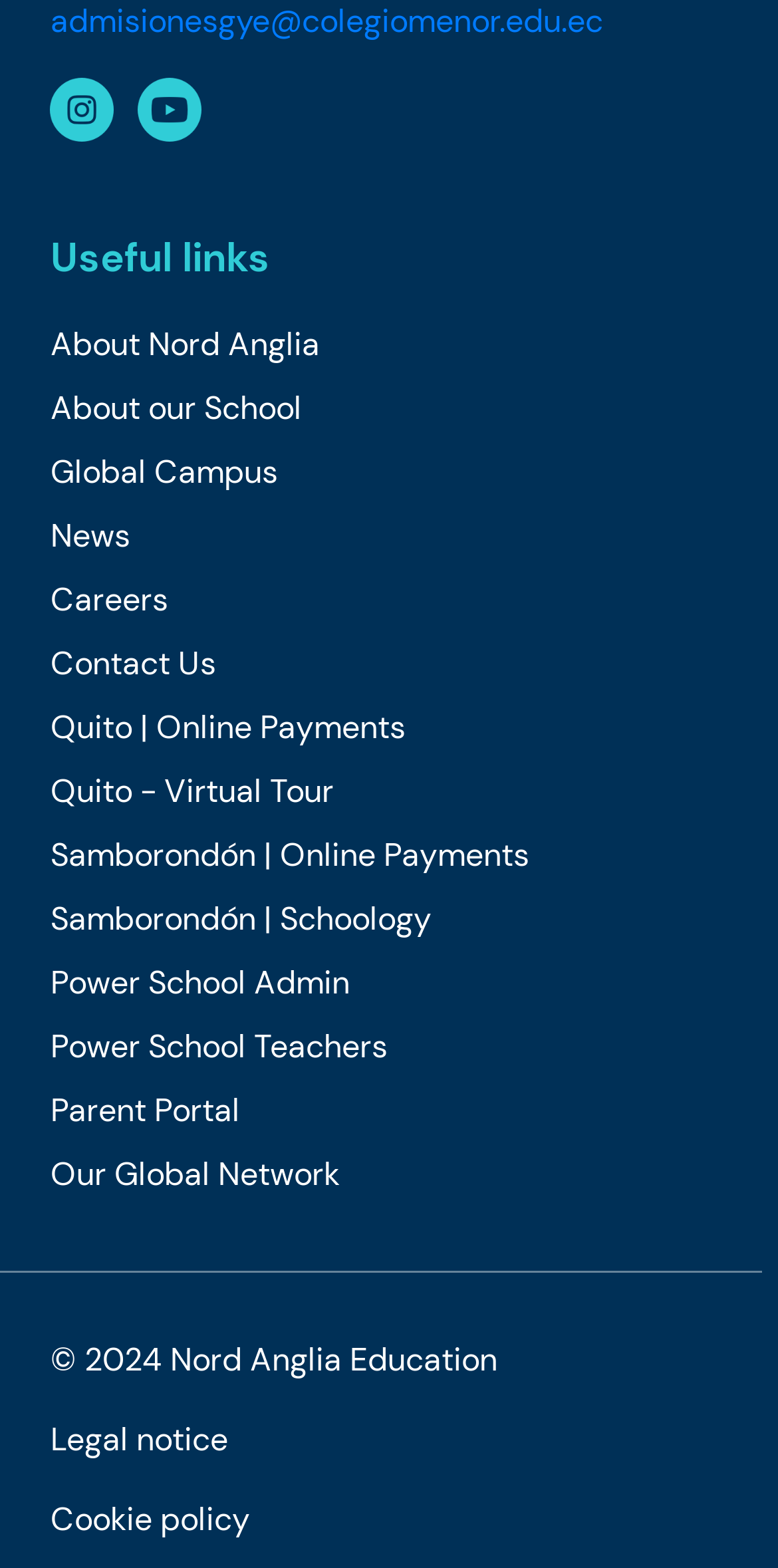Locate the bounding box coordinates of the clickable area needed to fulfill the instruction: "make online payments in Quito".

[0.065, 0.451, 0.521, 0.477]